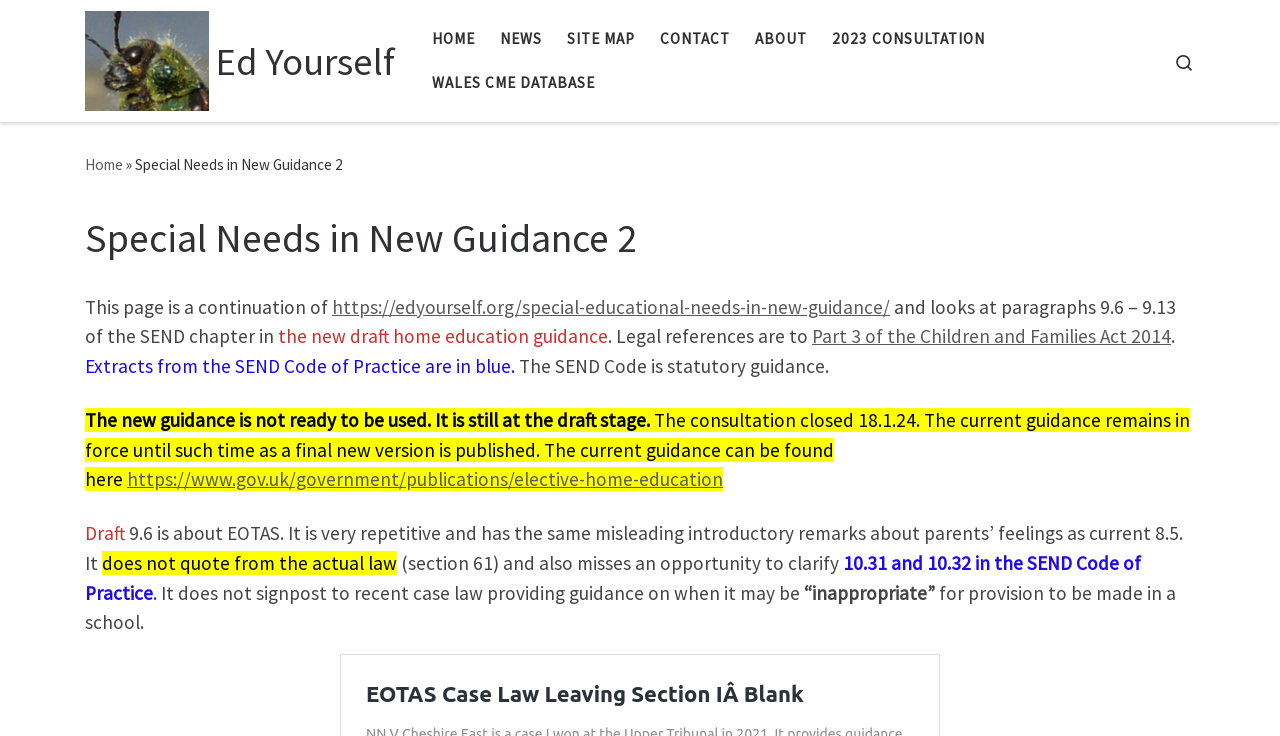Identify the primary heading of the webpage and provide its text.

Special Needs in New Guidance 2